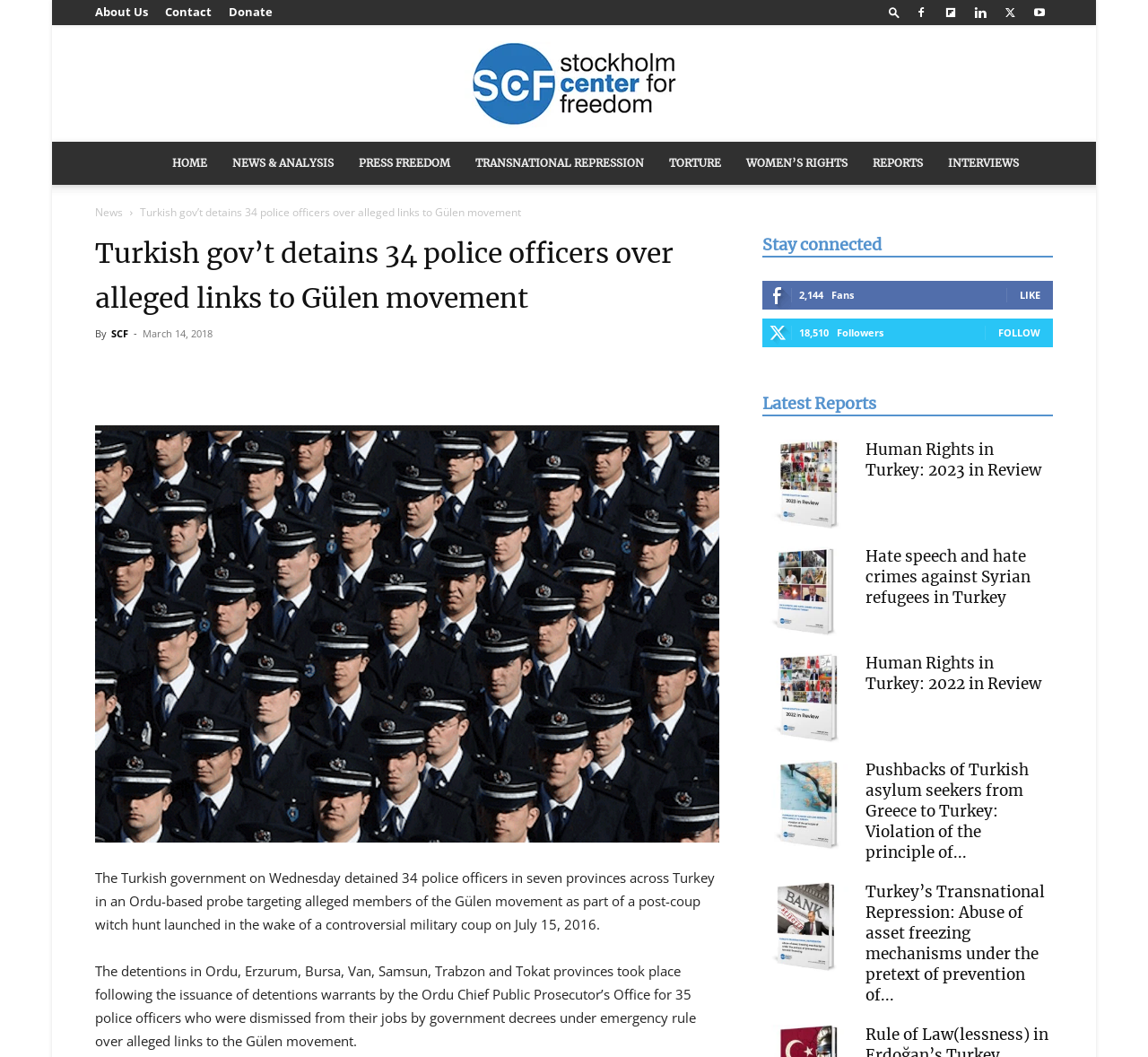Find and provide the bounding box coordinates for the UI element described here: "Dive". The coordinates should be given as four float numbers between 0 and 1: [left, top, right, bottom].

None